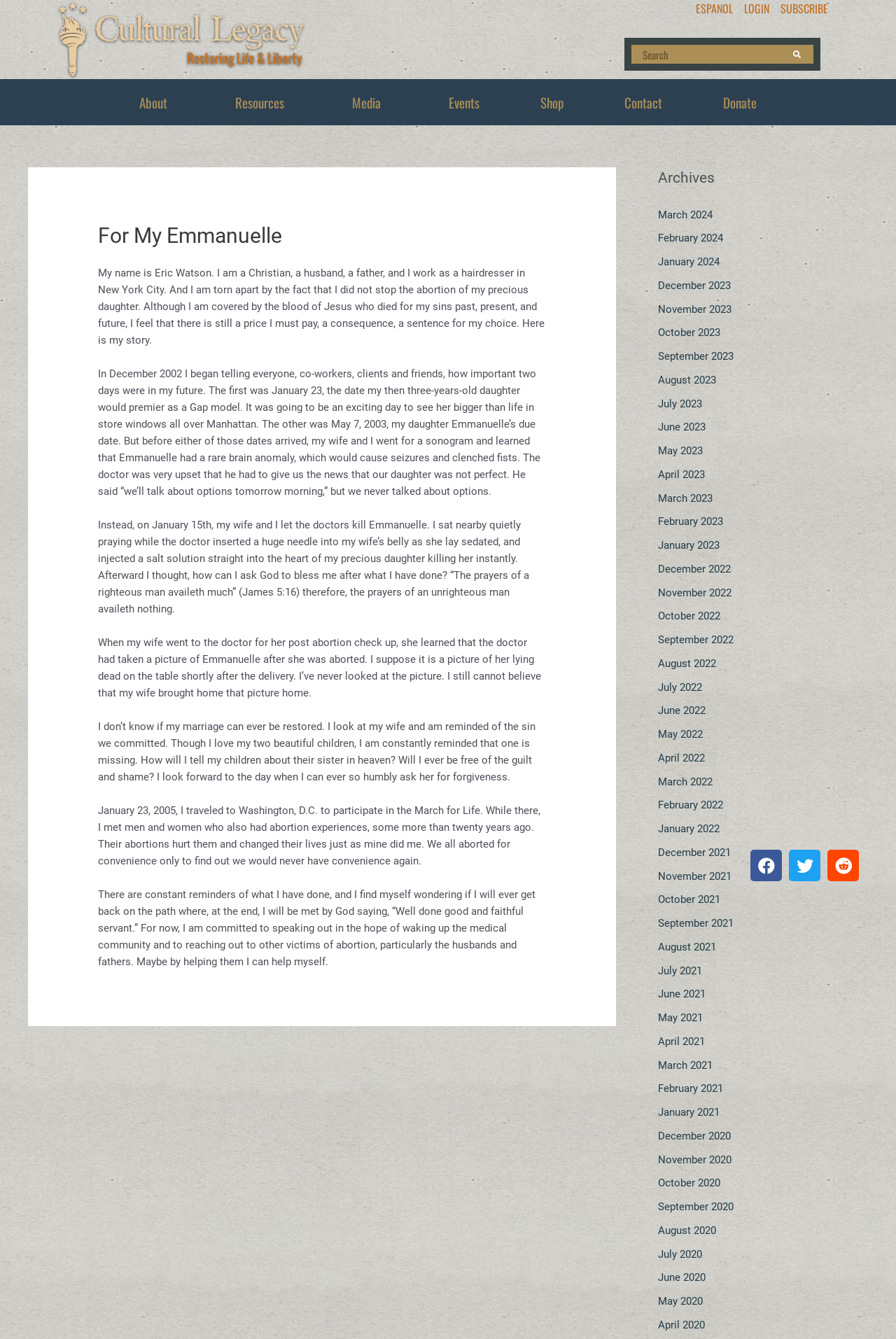Provide an in-depth caption for the elements present on the webpage.

This webpage is a personal blog or journal of Eric Watson, a Christian, husband, father, and hairdresser from New York City. The page is divided into several sections. At the top, there are links to various pages, including "About", "Resources", "Media", "Events", "Shop", "Contact", and "Donate". 

Below the links, there is a main section that contains a header with the title "For My Emmanuelle" and a series of paragraphs that tell a personal story. The story is about Eric's experience with abortion and its aftermath. The text is quite lengthy and emotional, describing Eric's feelings of guilt, shame, and regret.

To the right of the main section, there is a sidebar with a heading "Archives" that lists links to various months and years, from March 2024 to April 2020. These links likely lead to archived blog posts or articles.

At the very bottom of the page, there are social media sharing buttons for Facebook, Twitter, and Reddit.